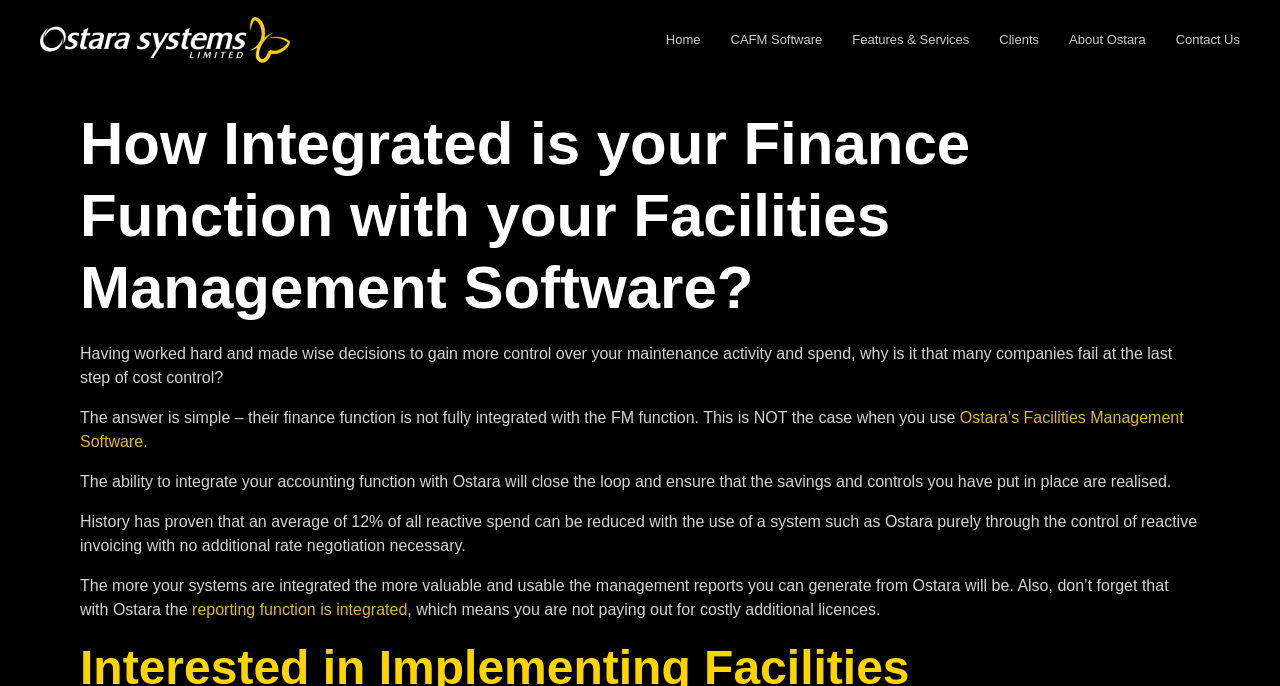What is the main topic of discussion on this webpage?
Give a detailed explanation using the information visible in the image.

The webpage is discussing the integration of finance function with facilities management software, and how Ostara's software can help achieve this integration.